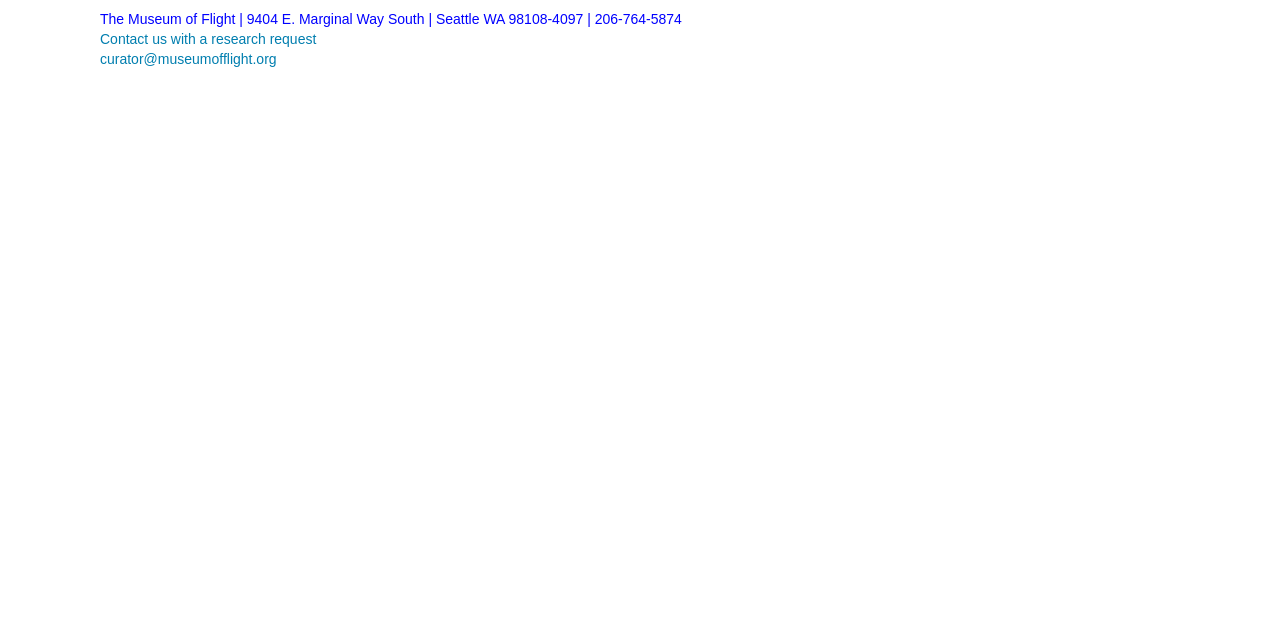Identify the bounding box coordinates of the HTML element based on this description: "curator@museumofflight.org".

[0.078, 0.08, 0.216, 0.105]